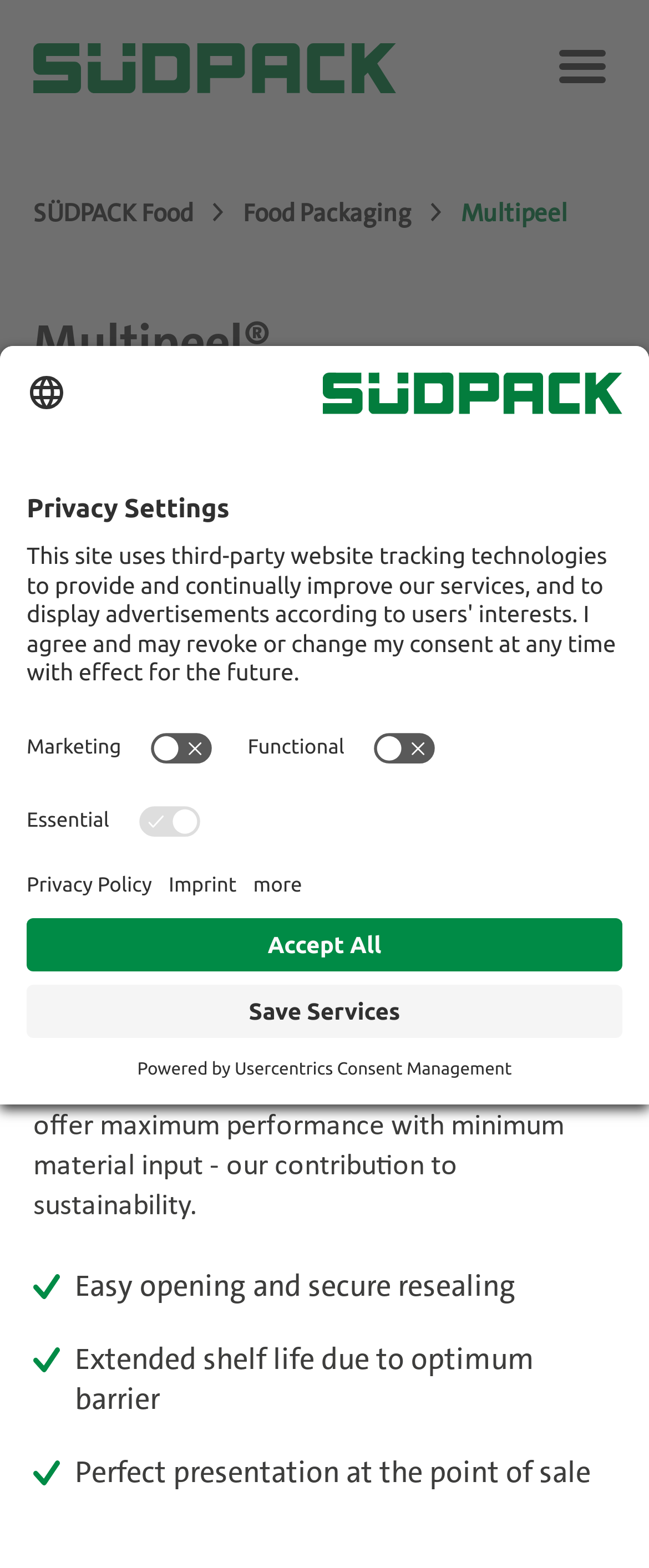What is the benefit of Multipeel films' transparency?
From the image, respond using a single word or phrase.

Perfect presentation